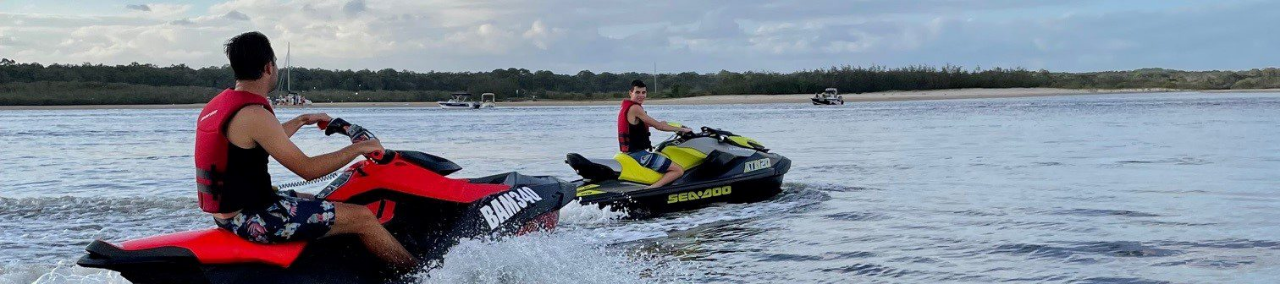What is the riders wearing?
Answer the question with a single word or phrase, referring to the image.

Life vests